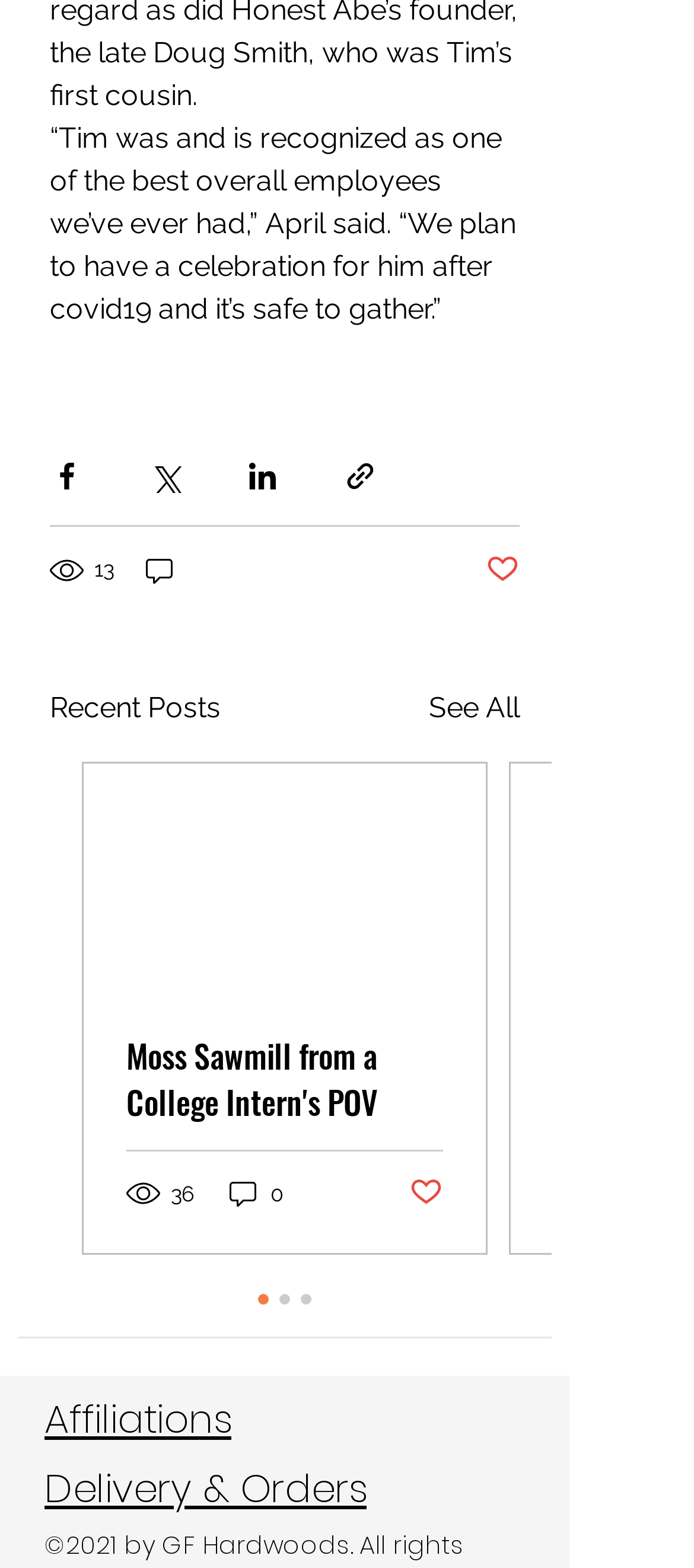Determine the bounding box coordinates for the clickable element to execute this instruction: "View recent posts". Provide the coordinates as four float numbers between 0 and 1, i.e., [left, top, right, bottom].

[0.072, 0.438, 0.318, 0.465]